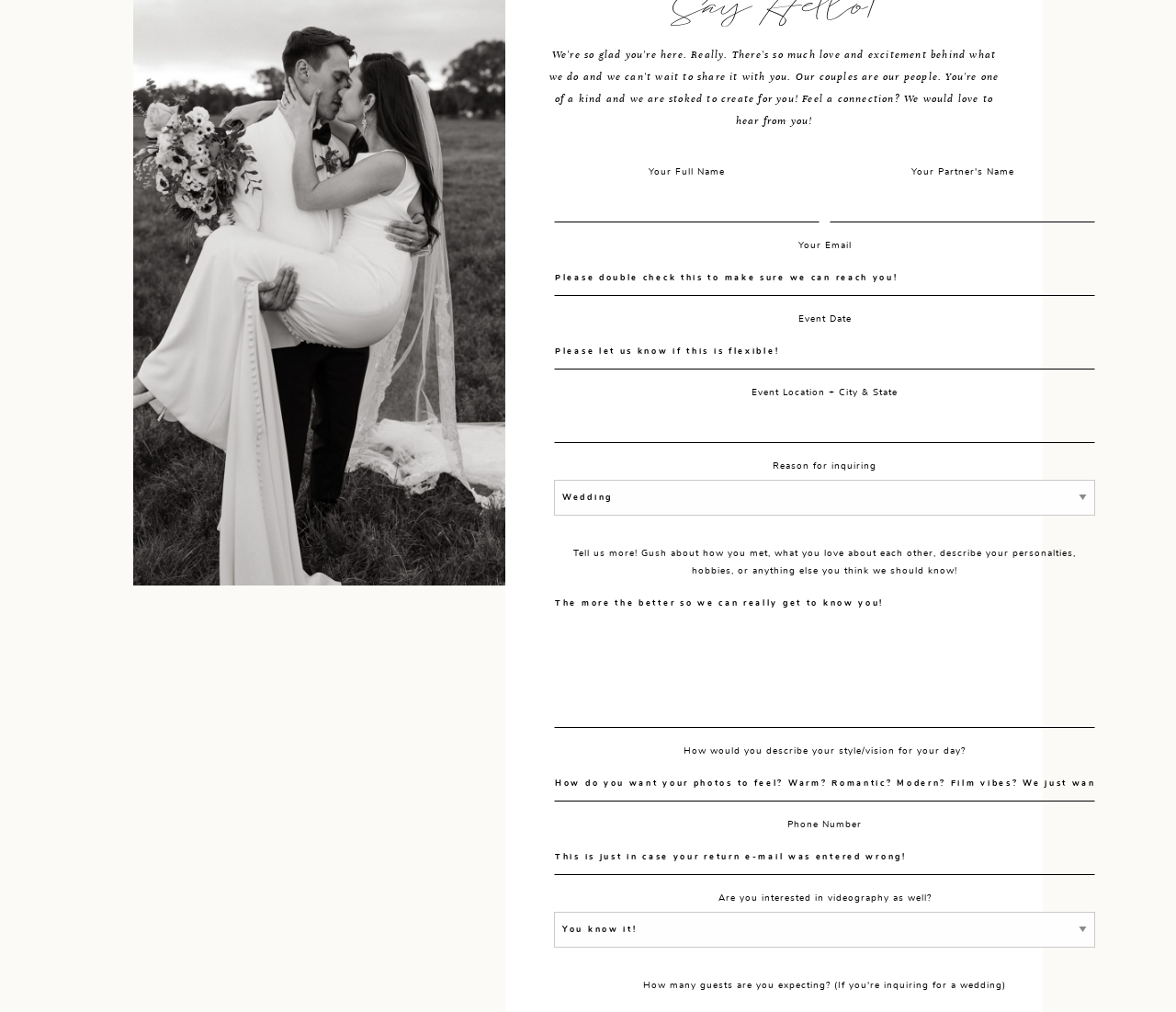Kindly determine the bounding box coordinates of the area that needs to be clicked to fulfill this instruction: "Describe your style or vision for your day".

[0.471, 0.755, 0.931, 0.792]